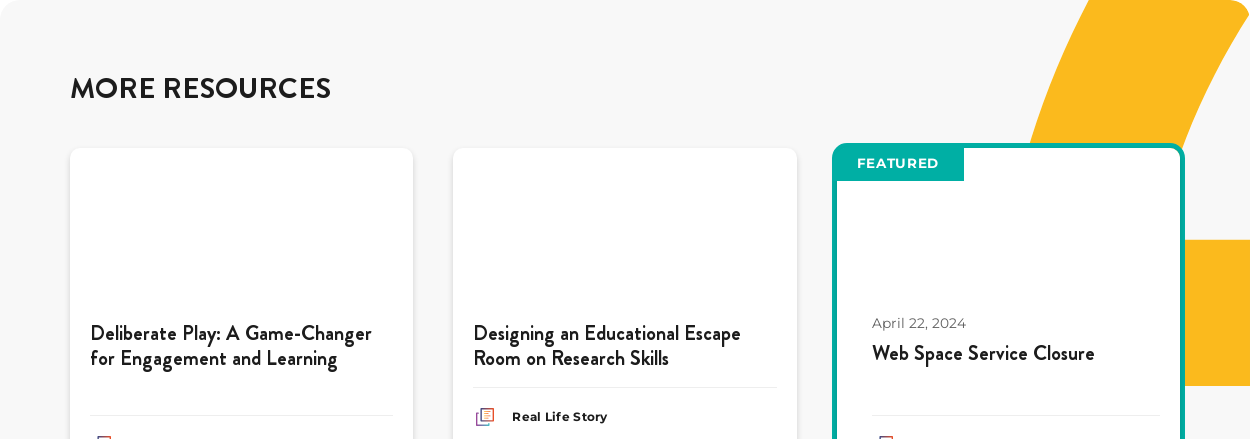Please provide a one-word or short phrase answer to the question:
What is the date of the 'FEATURED' article?

April 22, 2024